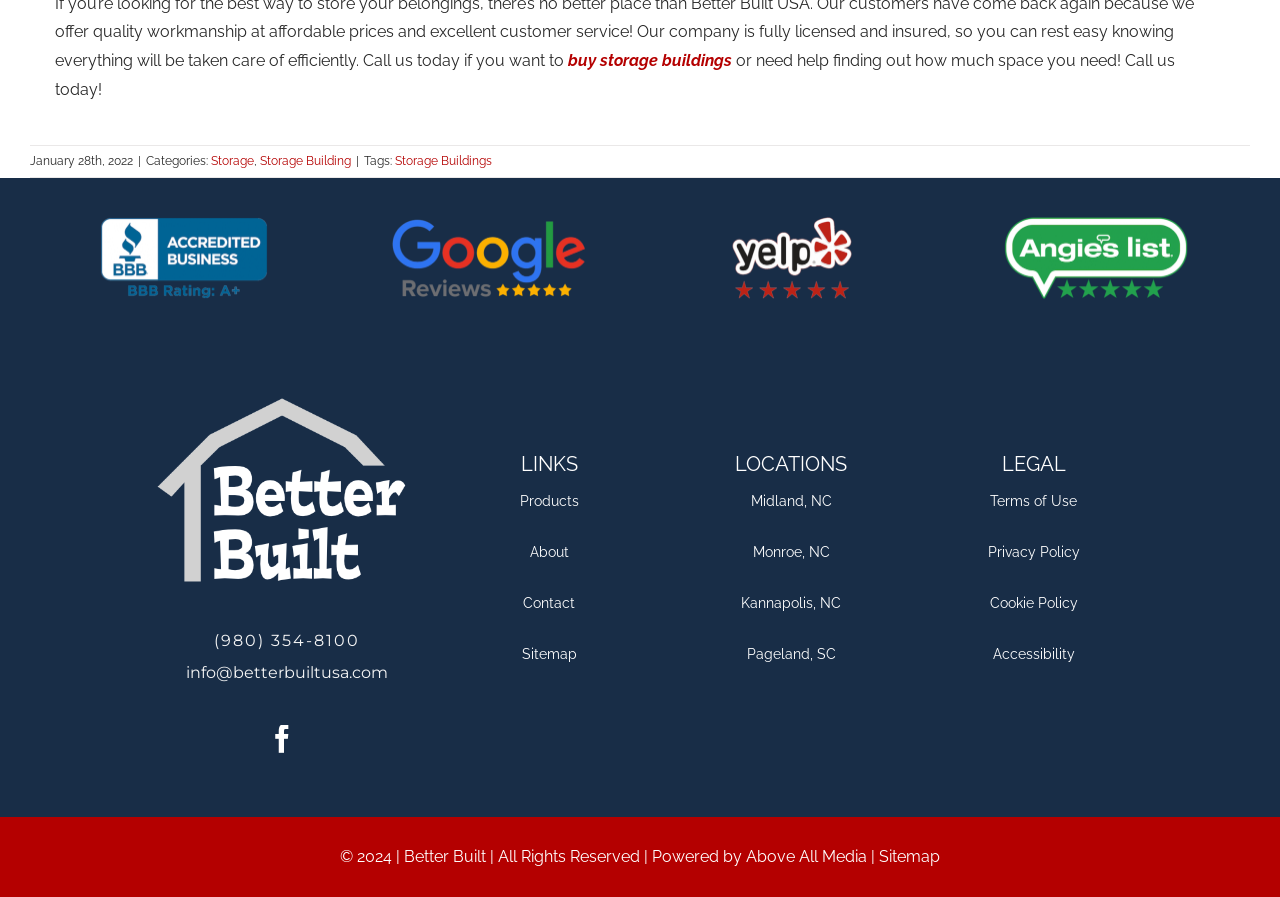What is the company's phone number?
Please analyze the image and answer the question with as much detail as possible.

I found the company's phone number by looking at the link '(980) 354-8100' element, which is a clickable phone number.